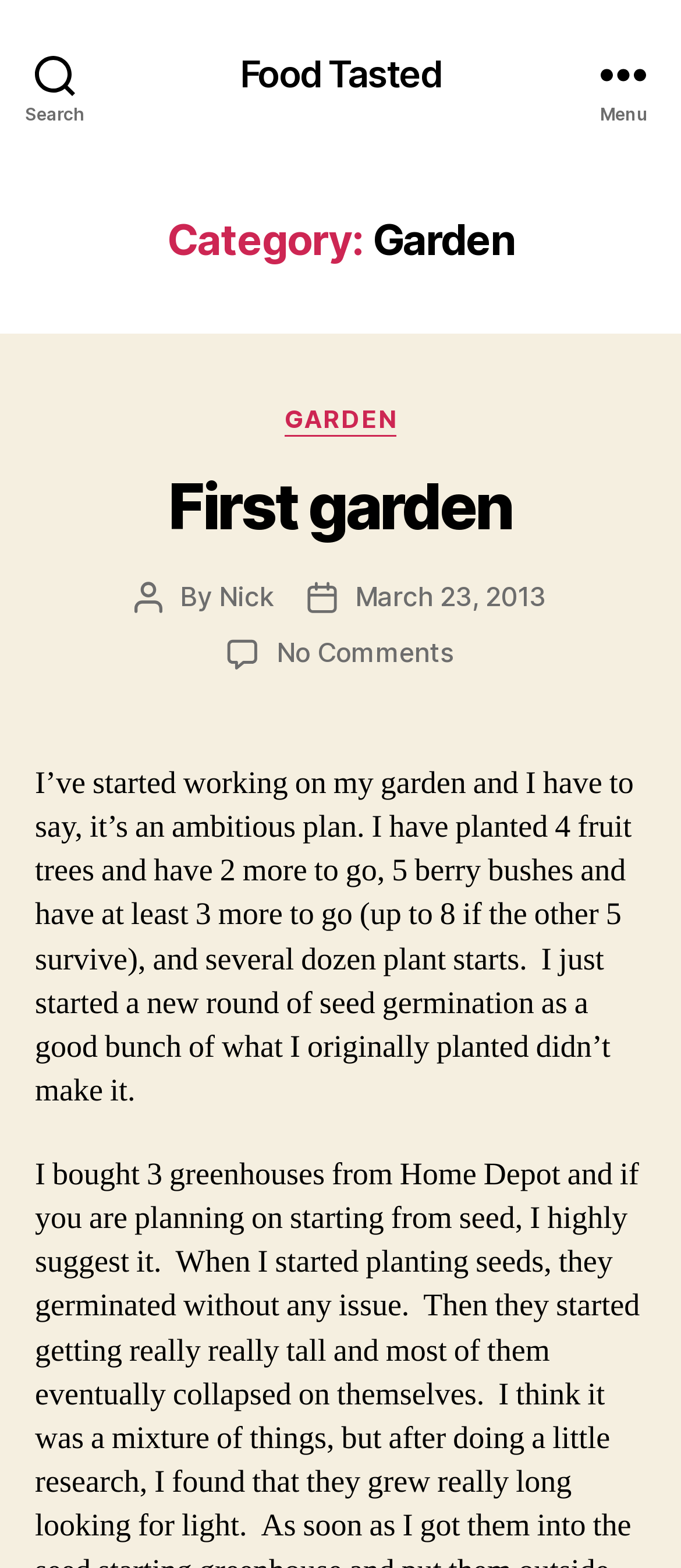What is the category of the current post?
Please provide a detailed and comprehensive answer to the question.

I determined the category by looking at the header section of the webpage, where it says 'Category: Garden'.